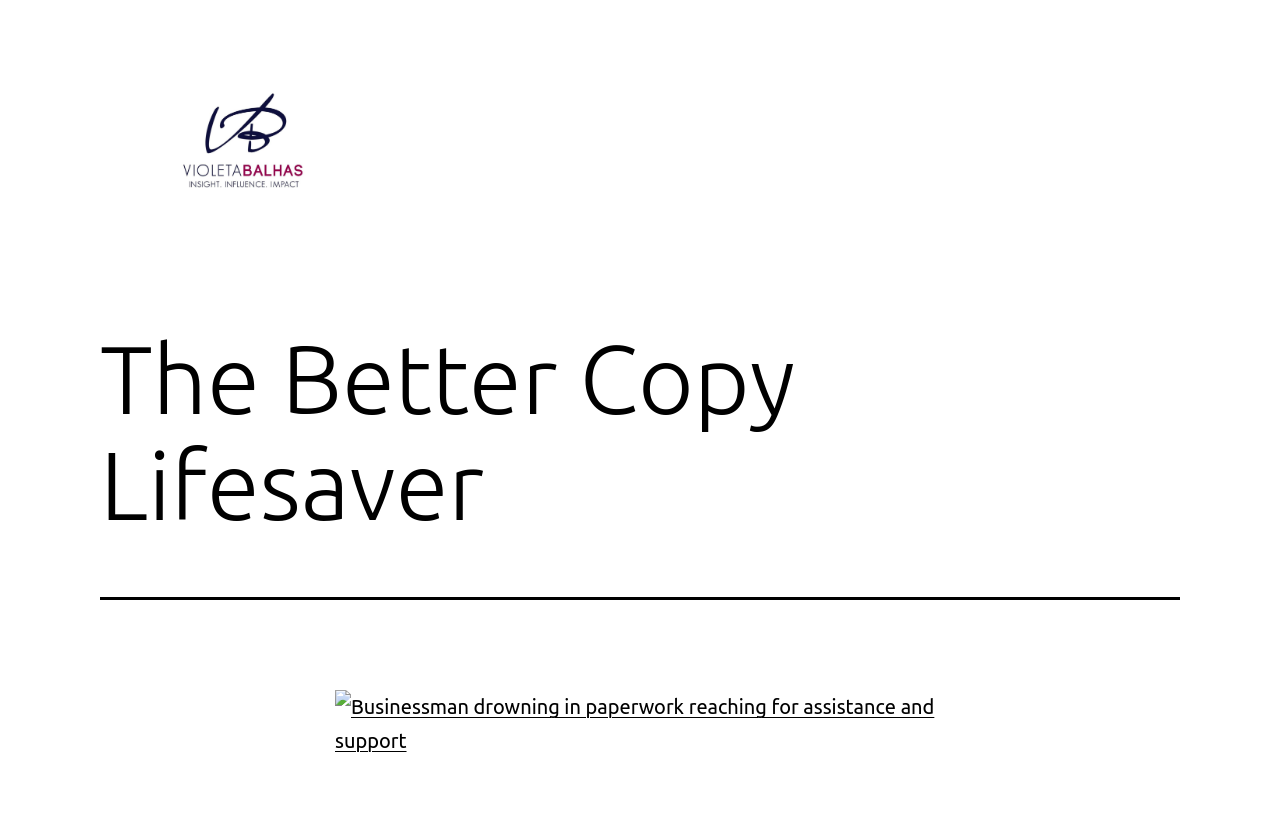What is the title or heading displayed on the webpage?

The Better Copy Lifesaver